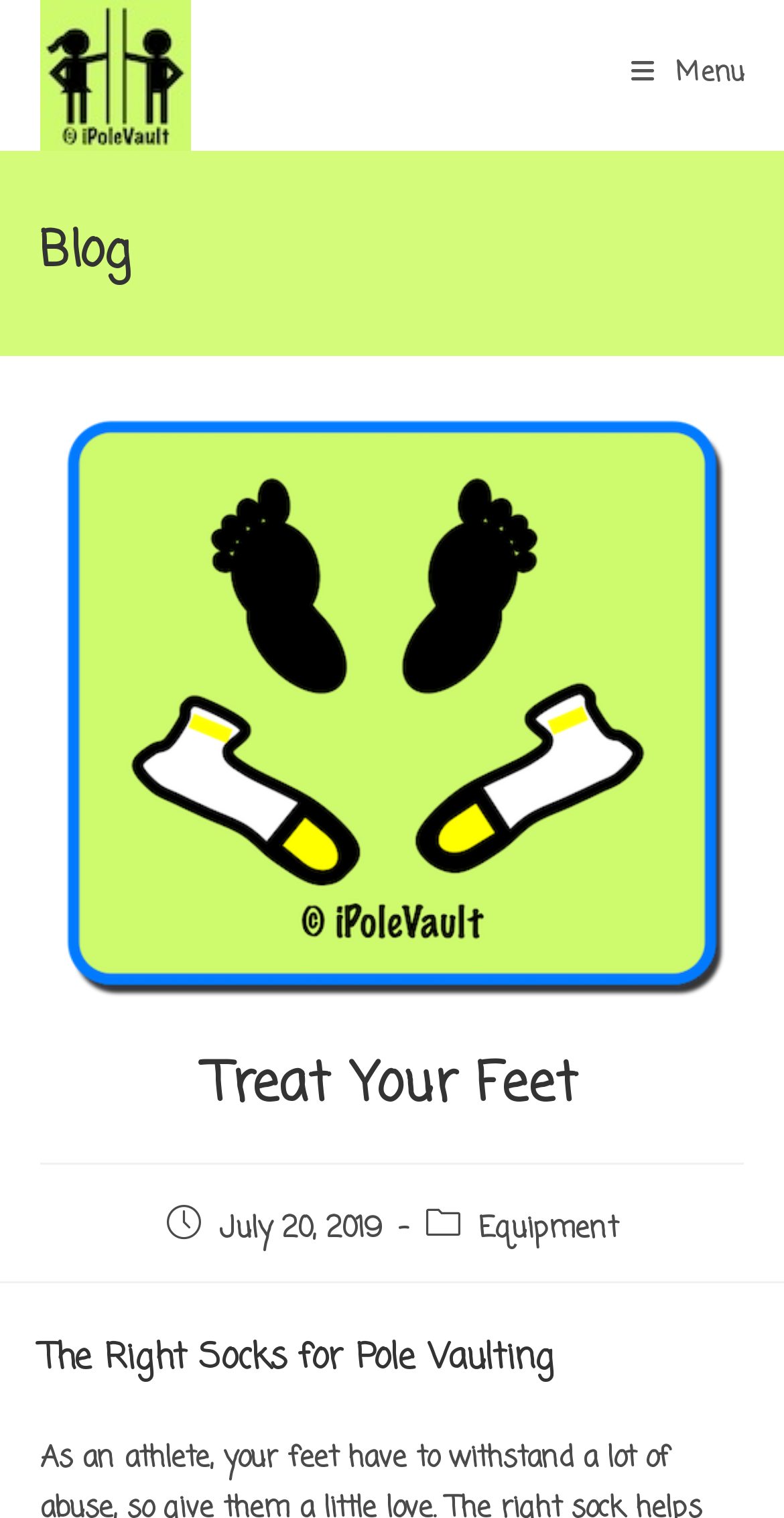What is the title of the latest article?
Answer the question with just one word or phrase using the image.

The Right Socks for Pole Vaulting